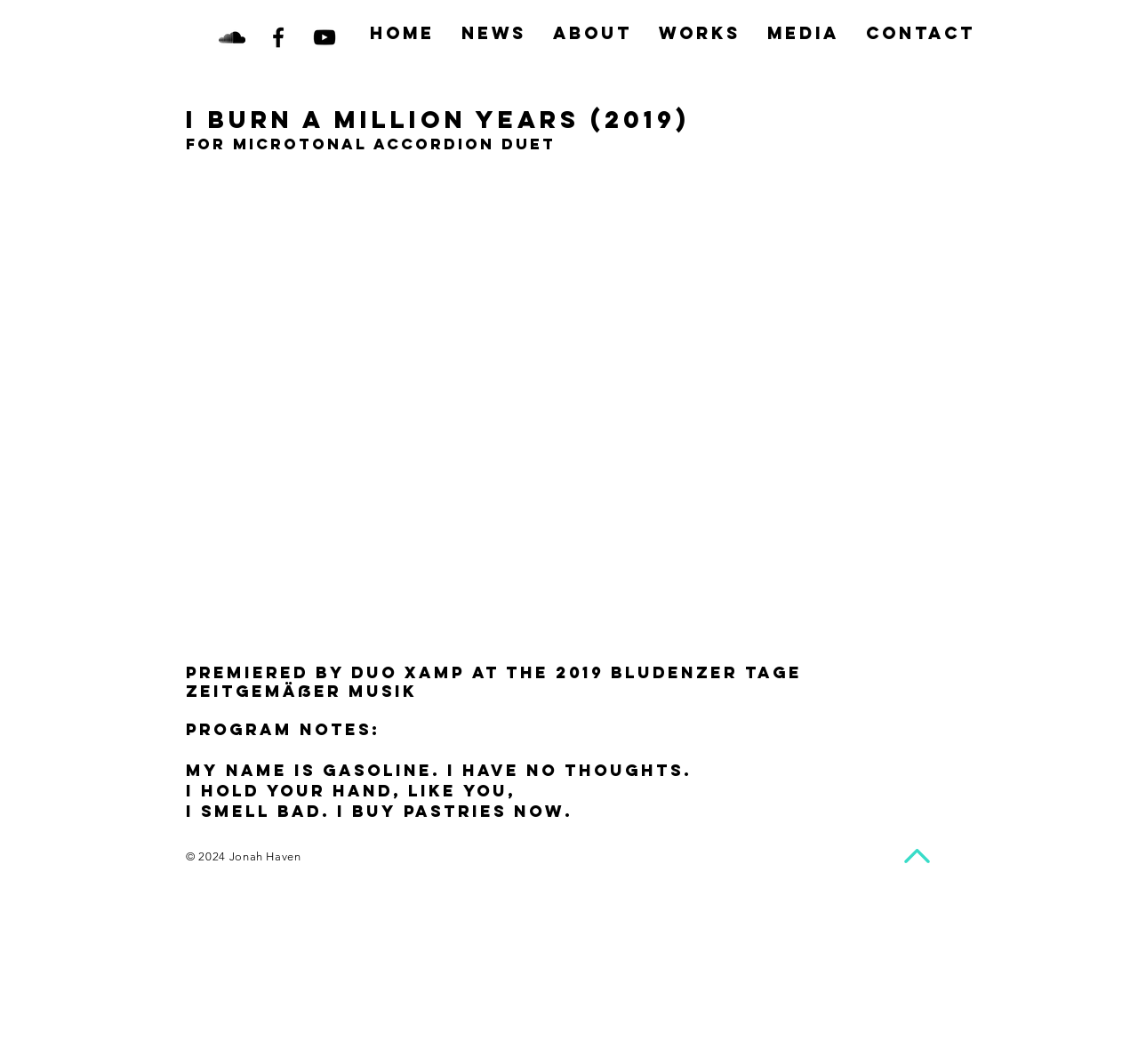Generate a comprehensive description of the webpage.

This webpage is about Jonah Haven's music composition "i burn a million years (2019)". At the top left, there is a social bar with three icons: SoundCloud, Facebook, and YouTube. 

Below the social bar, there is a site navigation menu with six links: HOME, NEWS, ABOUT, WORKS, MEDIA, and CONTACT. 

The main content of the webpage is divided into two sections. The top section displays the title "i burn a million years (2019)" and a subtitle "for microtonal accordion duet". Below the title, there is an embedded SoundCloud iframe, which likely contains an audio player for the composition. 

The bottom section of the main content contains several paragraphs of text. The first paragraph mentions the premiere of the composition by Duo XAMP at the 2019 Bludenzer Tage zeitgemäßer Musik. The following paragraphs are the program notes, which appear to be a poetic and introspective passage. 

At the very bottom of the webpage, there is a footer section with copyright information "© 2024" and the composer's name "Jonah Haven". There is also a link to an unknown destination on the right side of the footer.